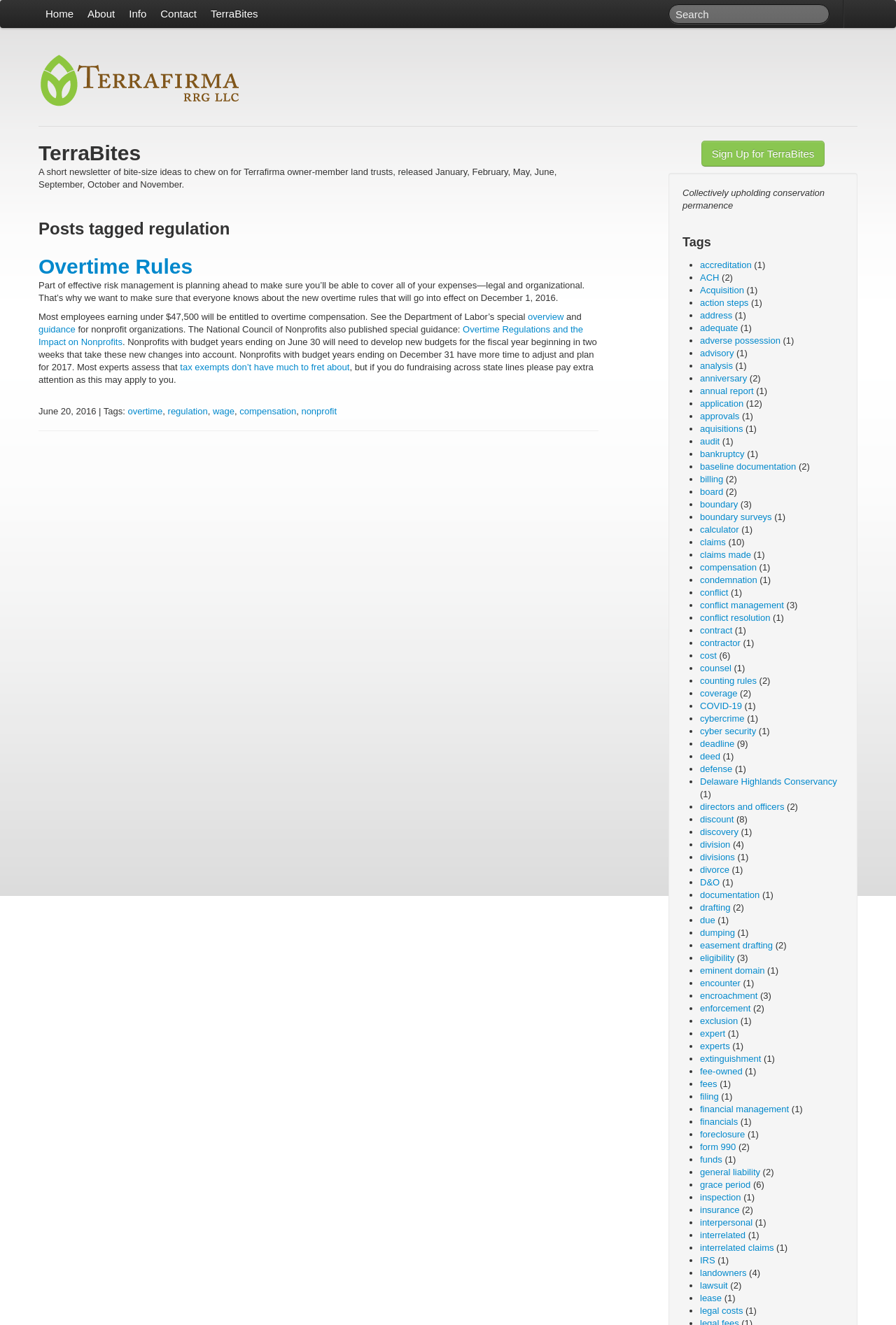Locate the bounding box coordinates of the element that needs to be clicked to carry out the instruction: "Sign Up for TerraBites". The coordinates should be given as four float numbers ranging from 0 to 1, i.e., [left, top, right, bottom].

[0.783, 0.106, 0.92, 0.126]